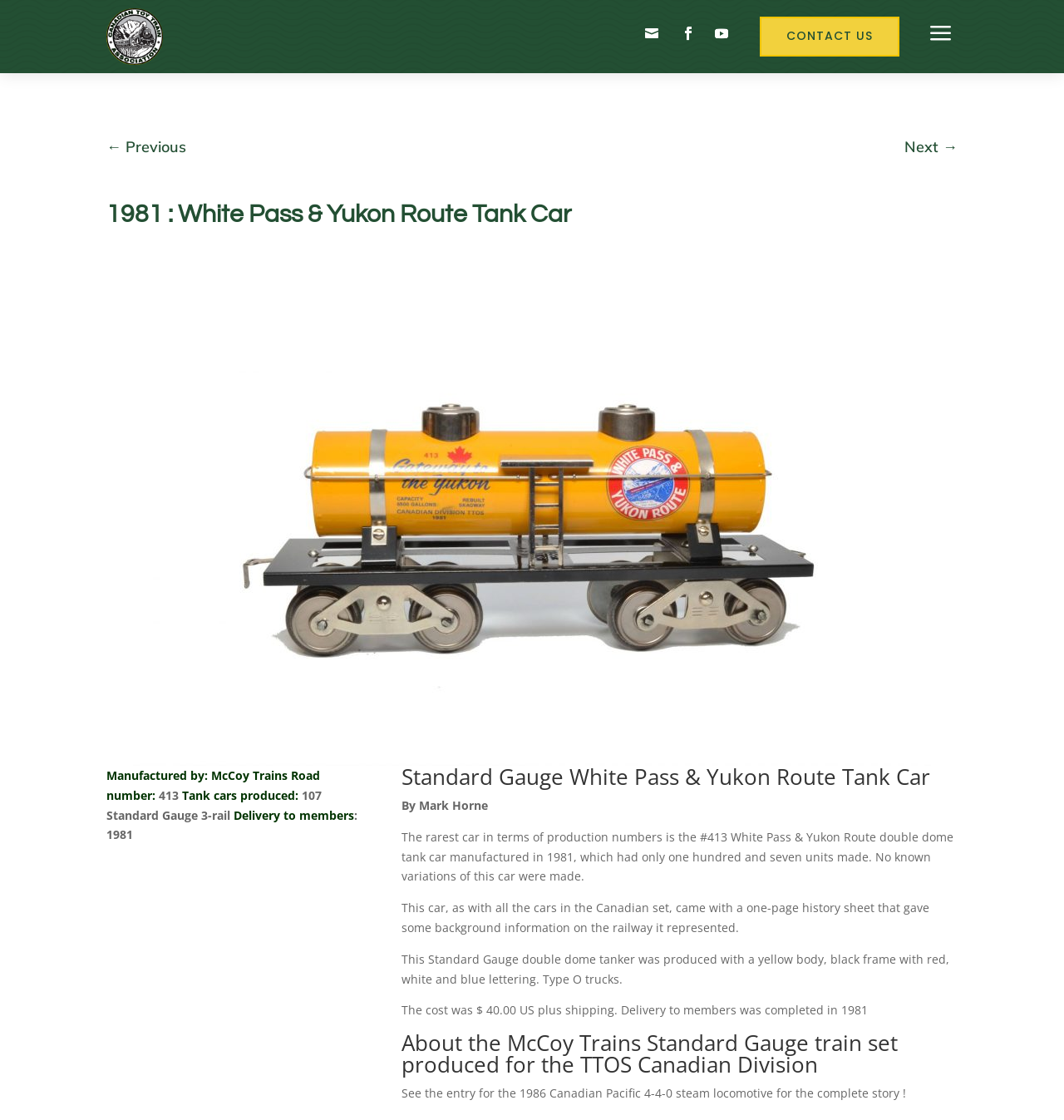What is the price of the tank car?
Use the screenshot to answer the question with a single word or phrase.

$40.00 US